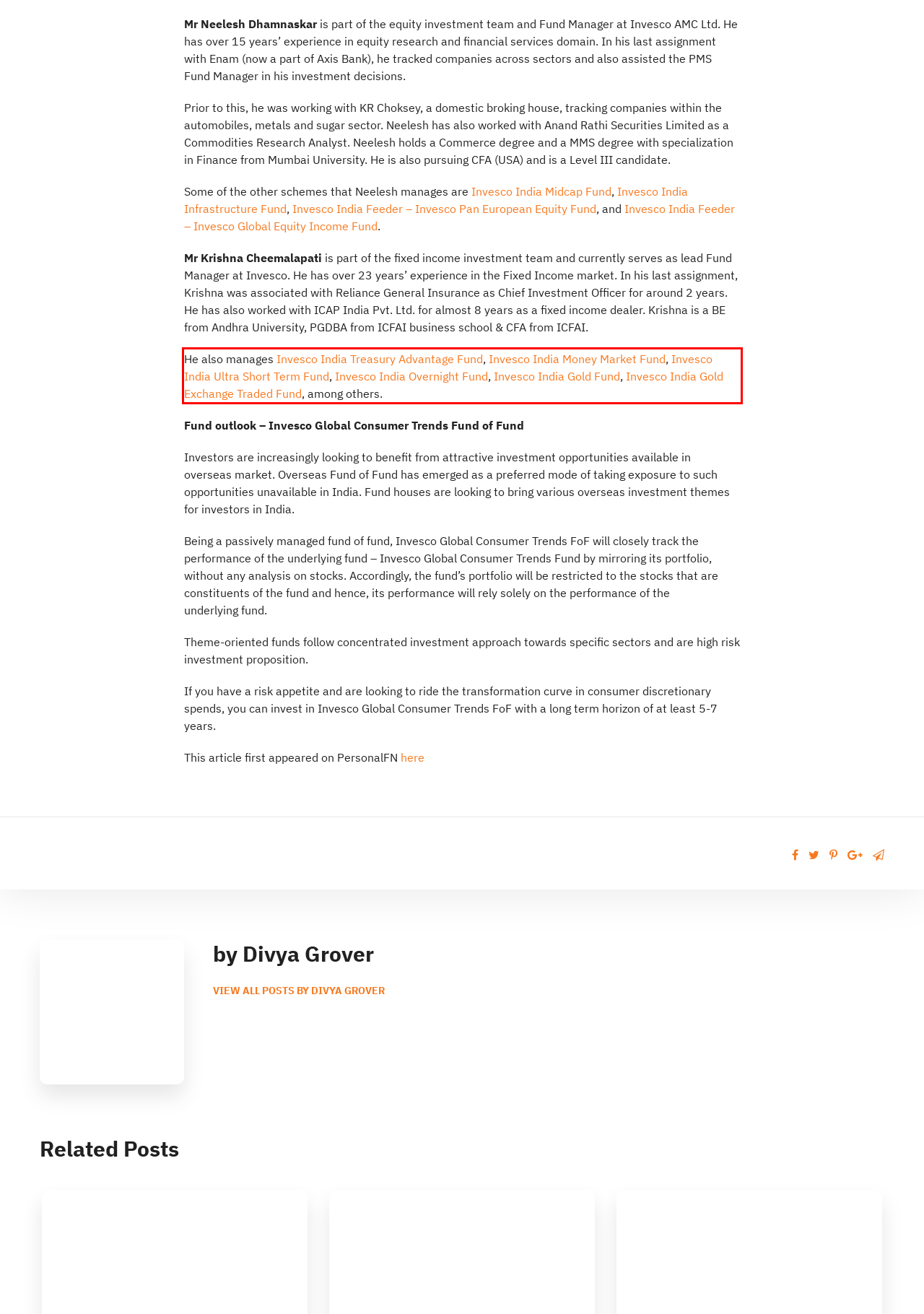Review the screenshot of the webpage and recognize the text inside the red rectangle bounding box. Provide the extracted text content.

He also manages Invesco India Treasury Advantage Fund, Invesco India Money Market Fund, Invesco India Ultra Short Term Fund, Invesco India Overnight Fund, Invesco India Gold Fund, Invesco India Gold Exchange Traded Fund, among others.